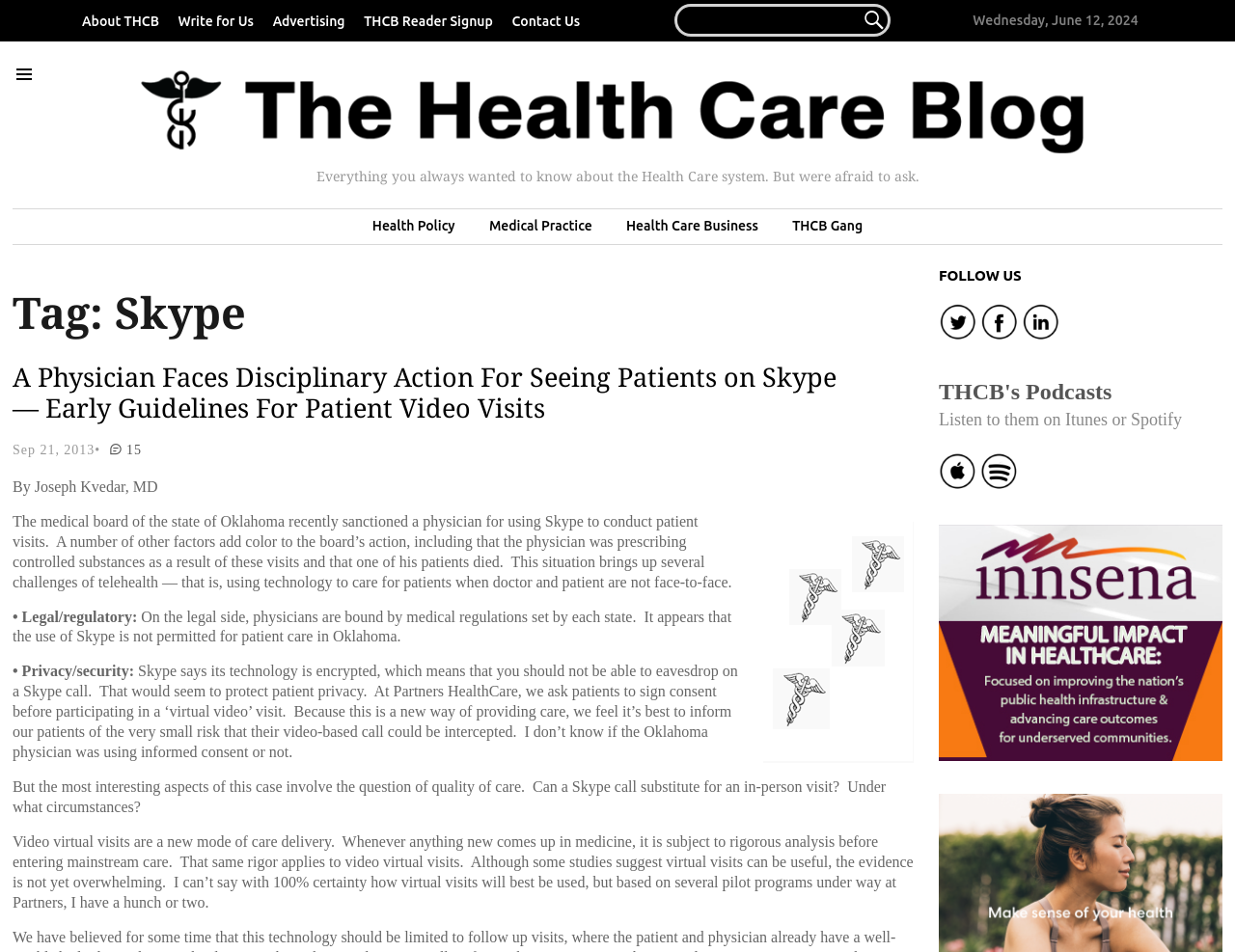Identify the bounding box coordinates of the element to click to follow this instruction: 'Follow The Health Care Blog on Itunes'. Ensure the coordinates are four float values between 0 and 1, provided as [left, top, right, bottom].

[0.76, 0.504, 0.794, 0.519]